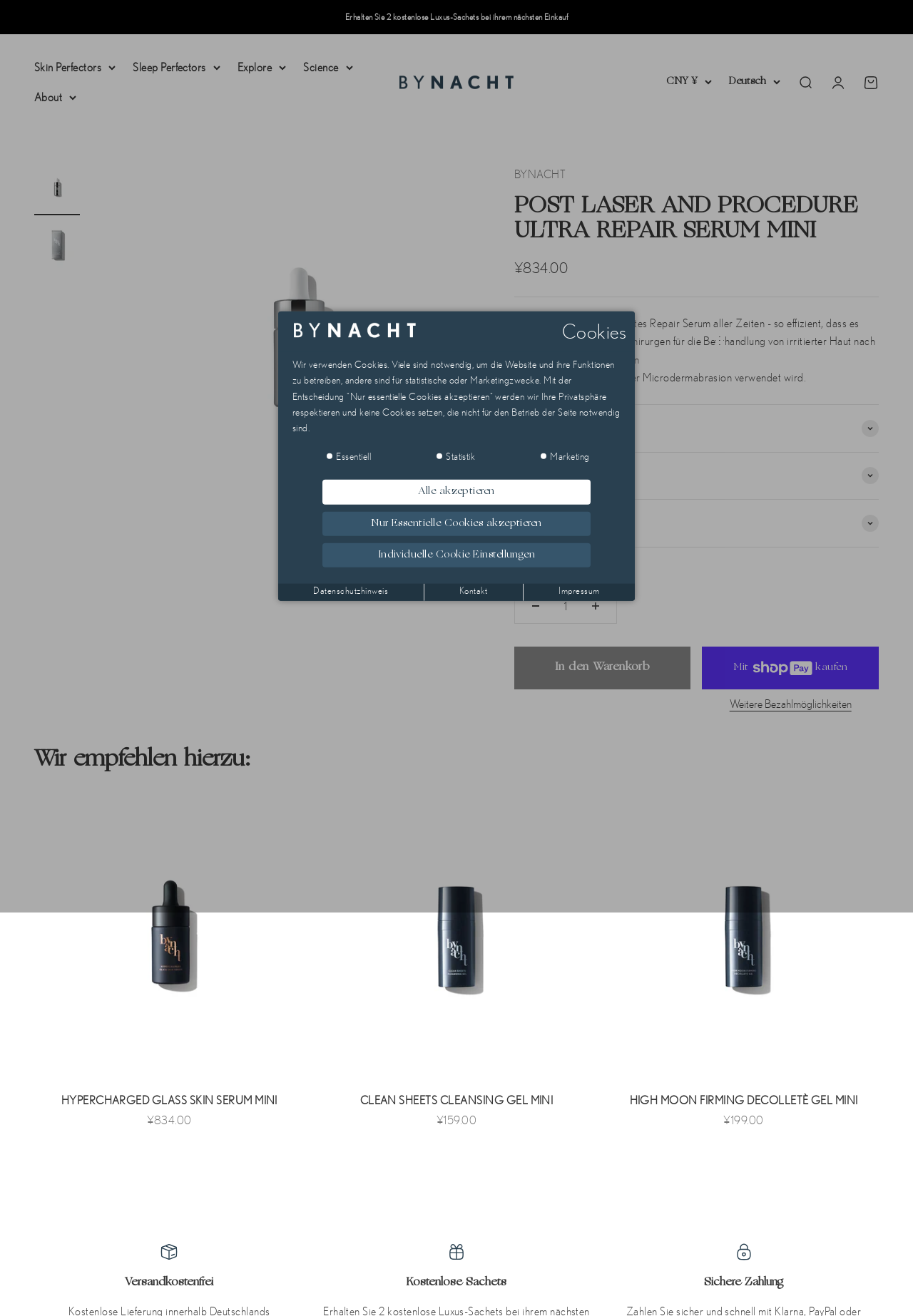Can you specify the bounding box coordinates of the area that needs to be clicked to fulfill the following instruction: "Open search"?

[0.873, 0.057, 0.891, 0.069]